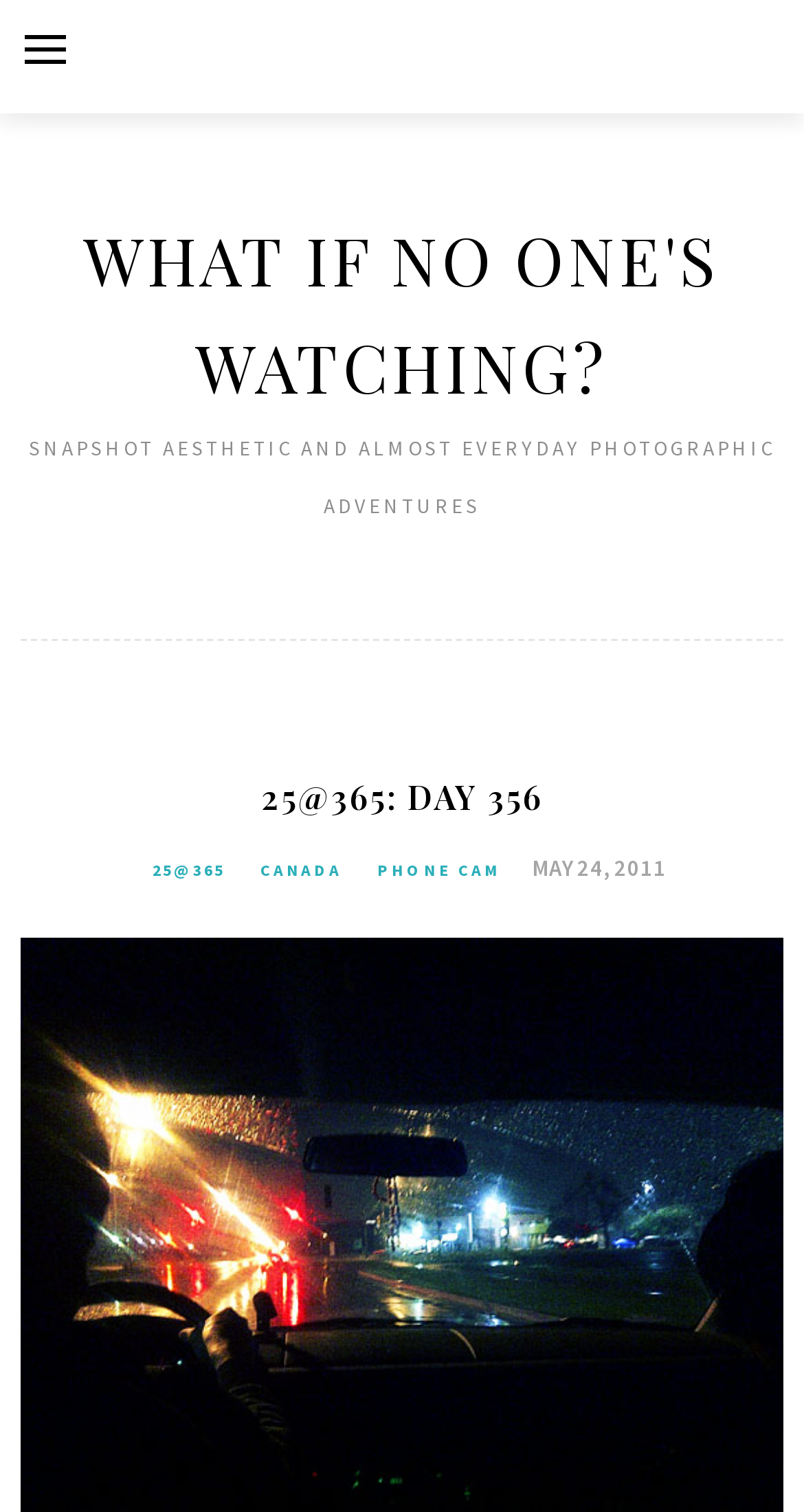Please give a one-word or short phrase response to the following question: 
What is the date of the post?

MAY 24, 2011